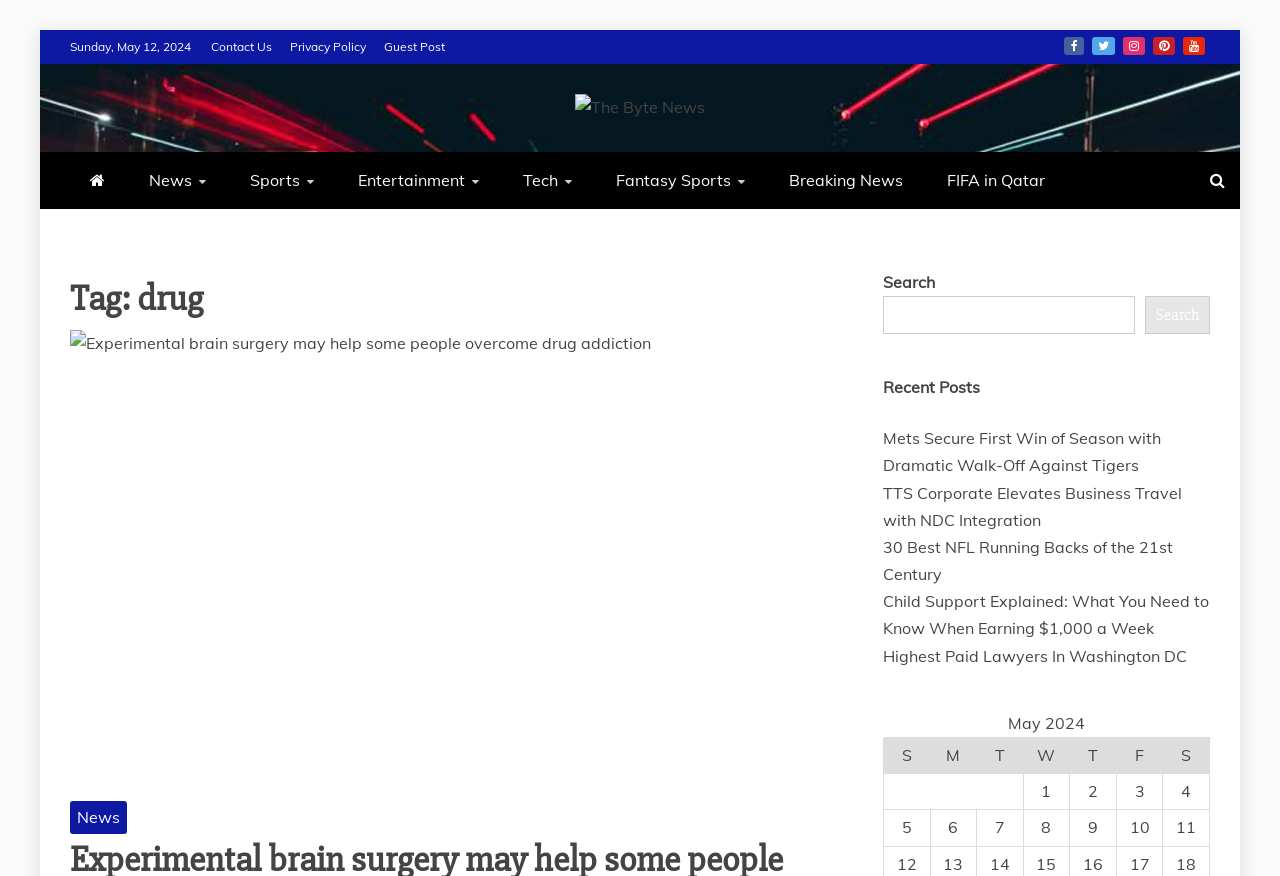Given the element description "Sports", identify the bounding box of the corresponding UI element.

[0.18, 0.173, 0.261, 0.238]